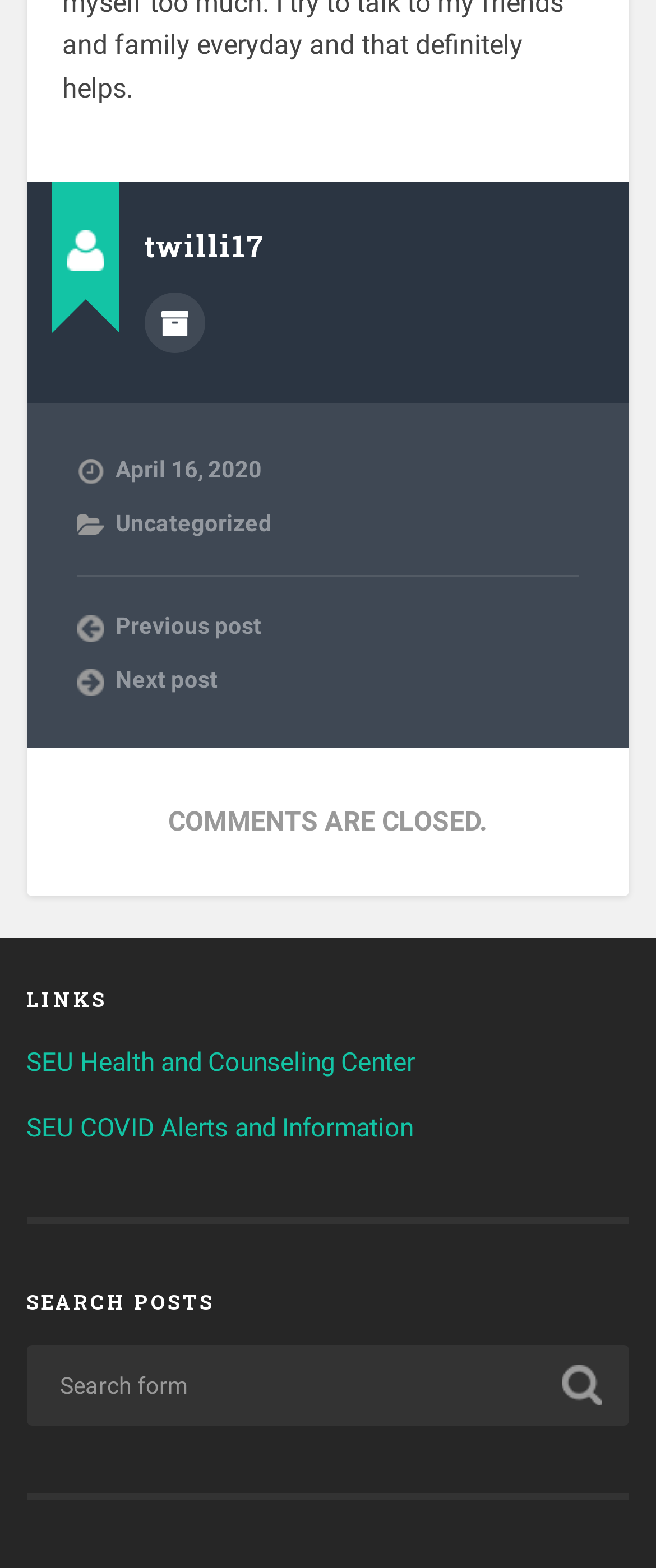Identify the bounding box of the HTML element described as: "Send Us Your Story".

None